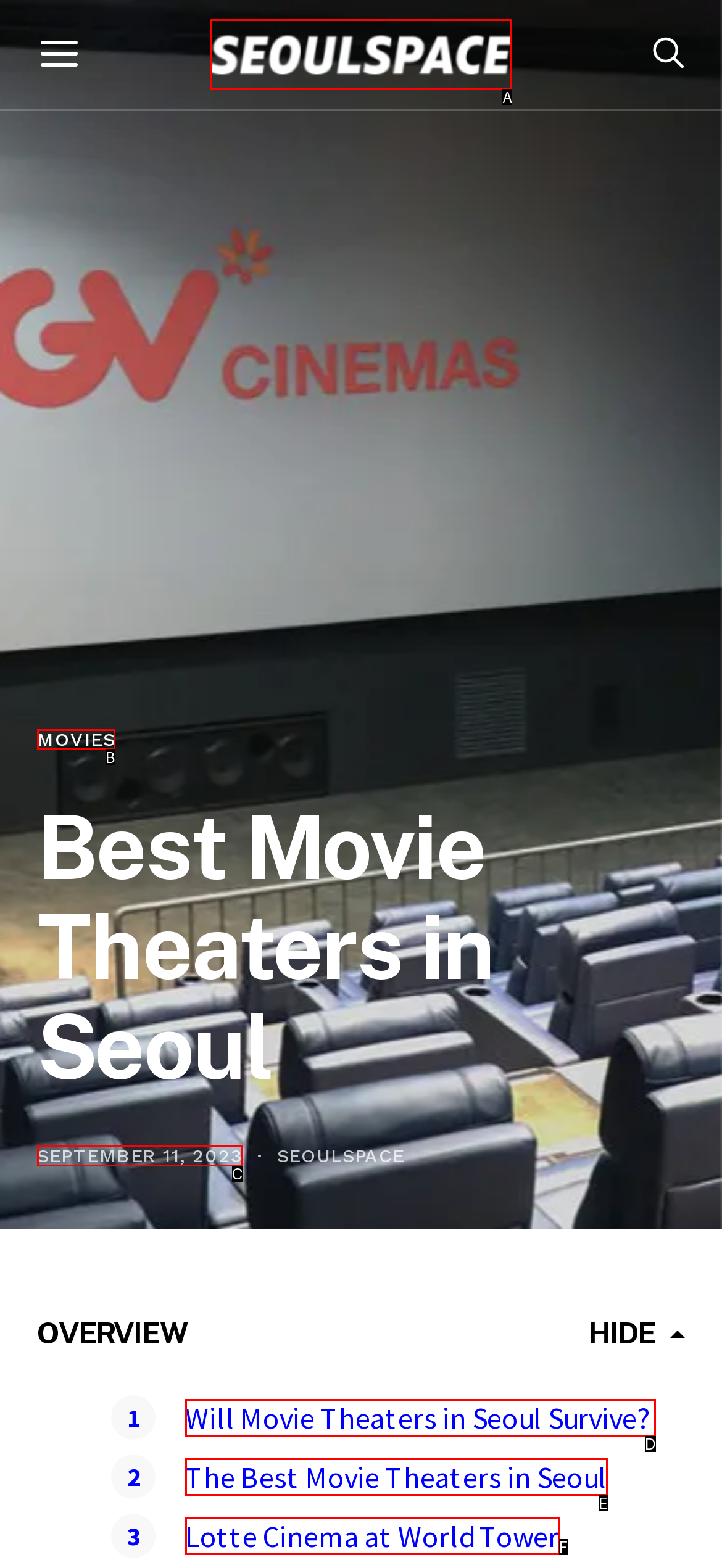Based on the description: September 11, 2023, identify the matching HTML element. Reply with the letter of the correct option directly.

C